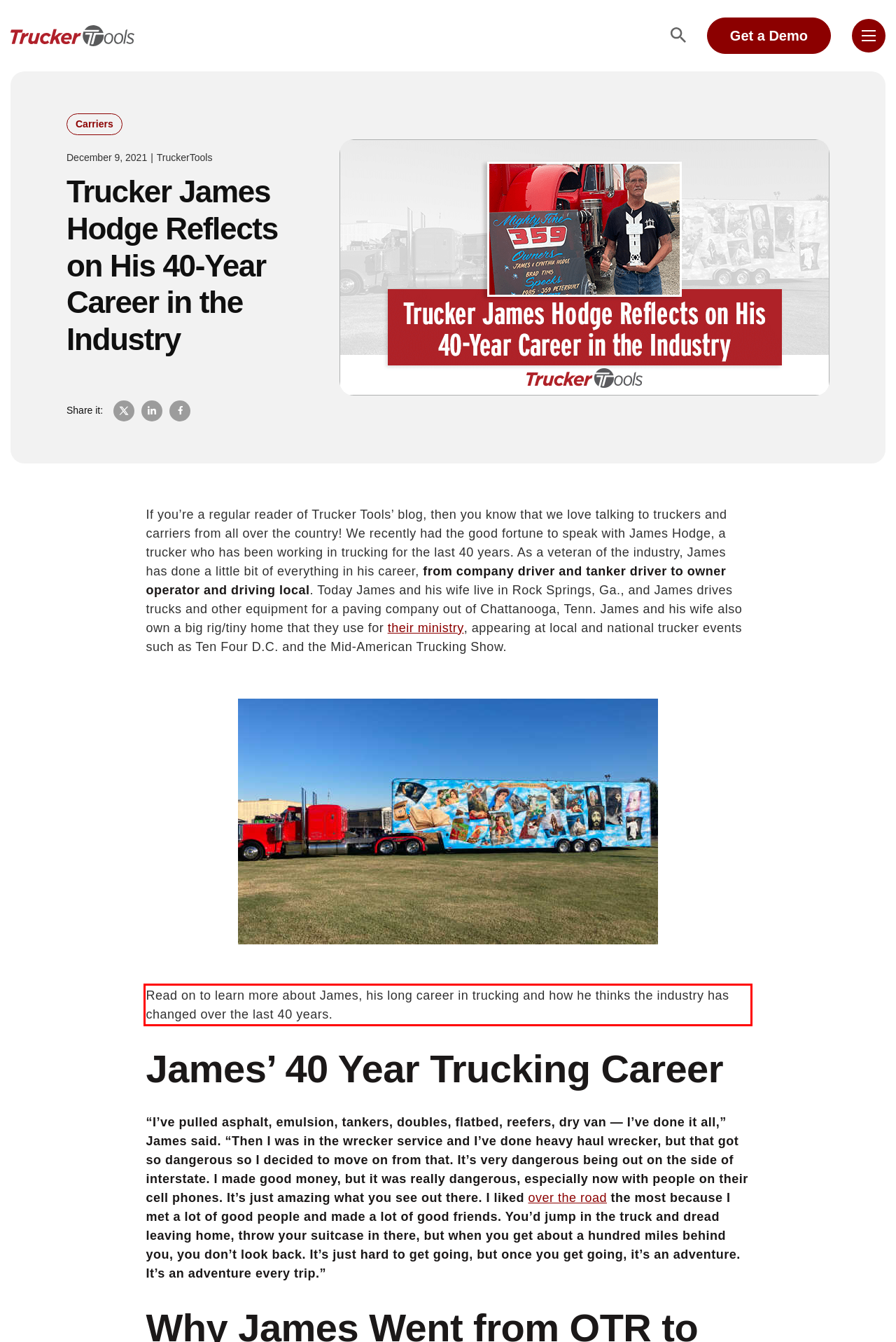You are given a webpage screenshot with a red bounding box around a UI element. Extract and generate the text inside this red bounding box.

Read on to learn more about James, his long career in trucking and how he thinks the industry has changed over the last 40 years.